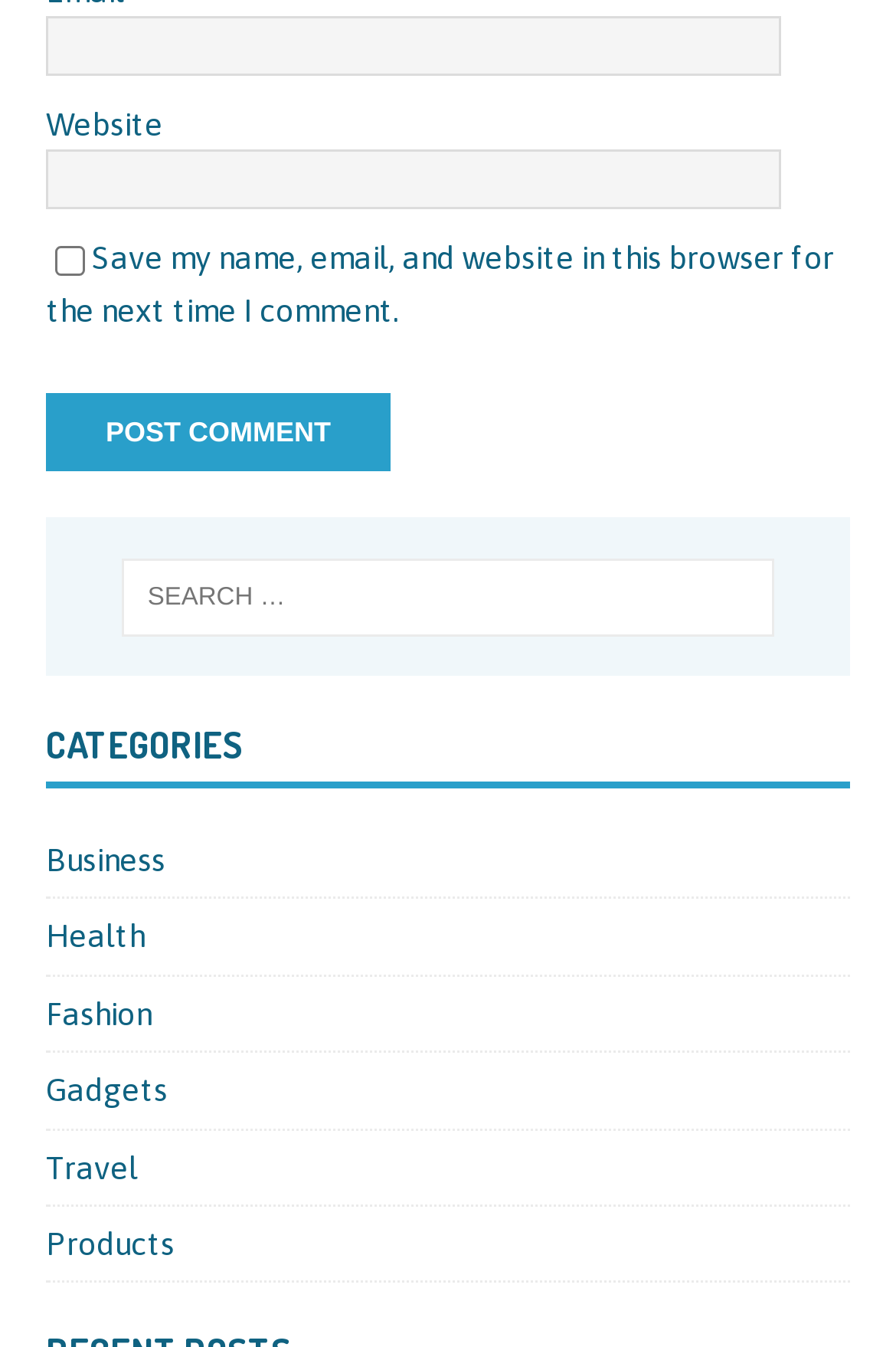Identify the bounding box coordinates for the region to click in order to carry out this instruction: "Follow on Instagram". Provide the coordinates using four float numbers between 0 and 1, formatted as [left, top, right, bottom].

None